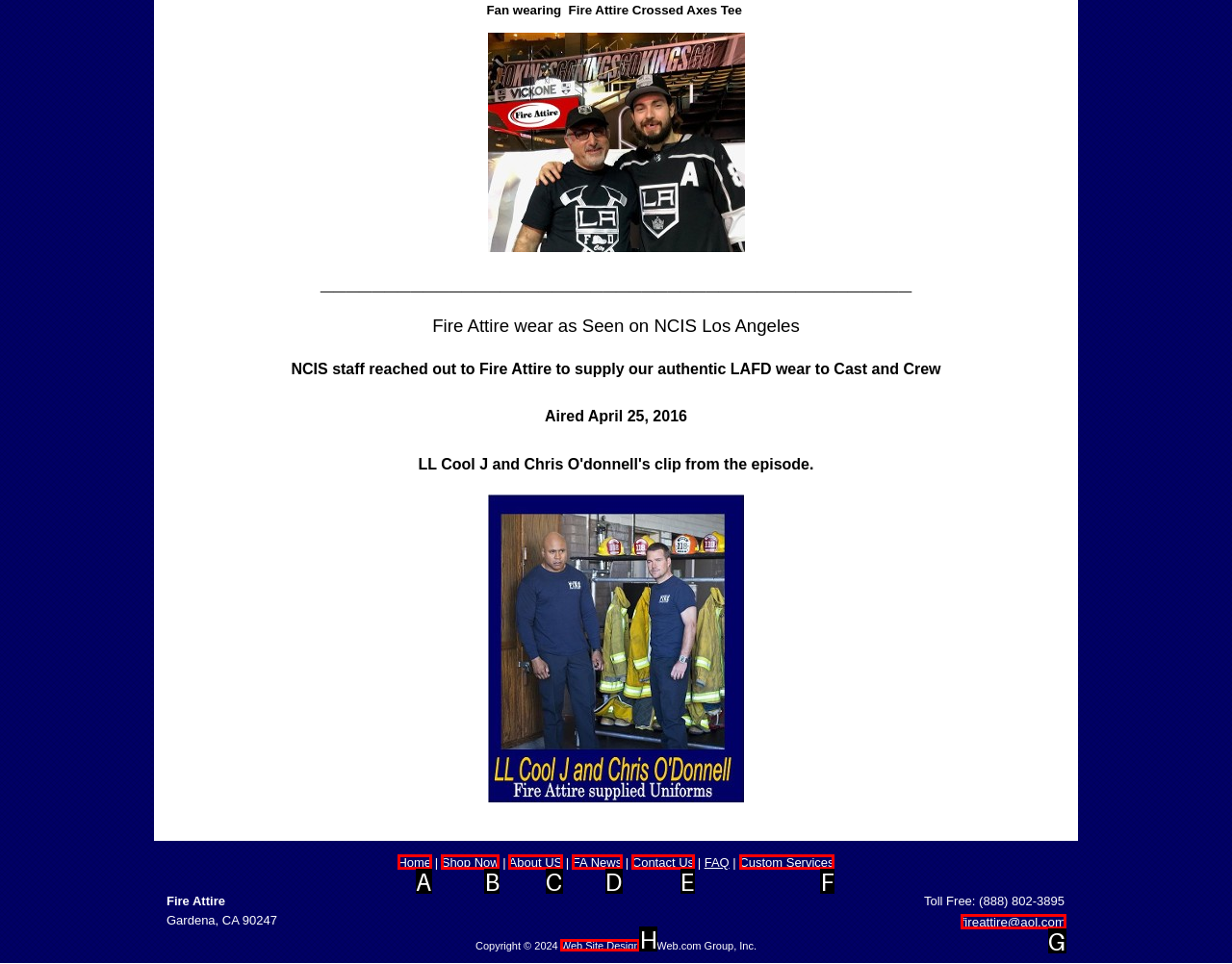Given the description: Web Site Design, identify the matching HTML element. Provide the letter of the correct option.

H